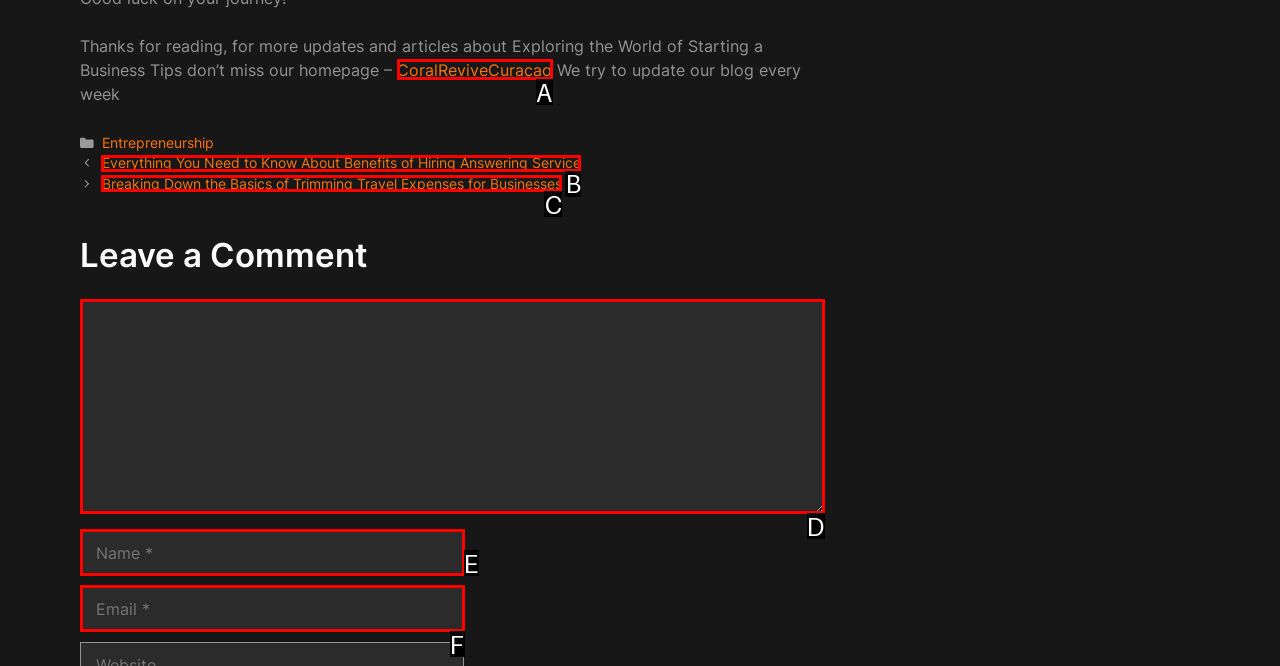Find the HTML element that matches the description: parent_node: Comment name="comment". Answer using the letter of the best match from the available choices.

D